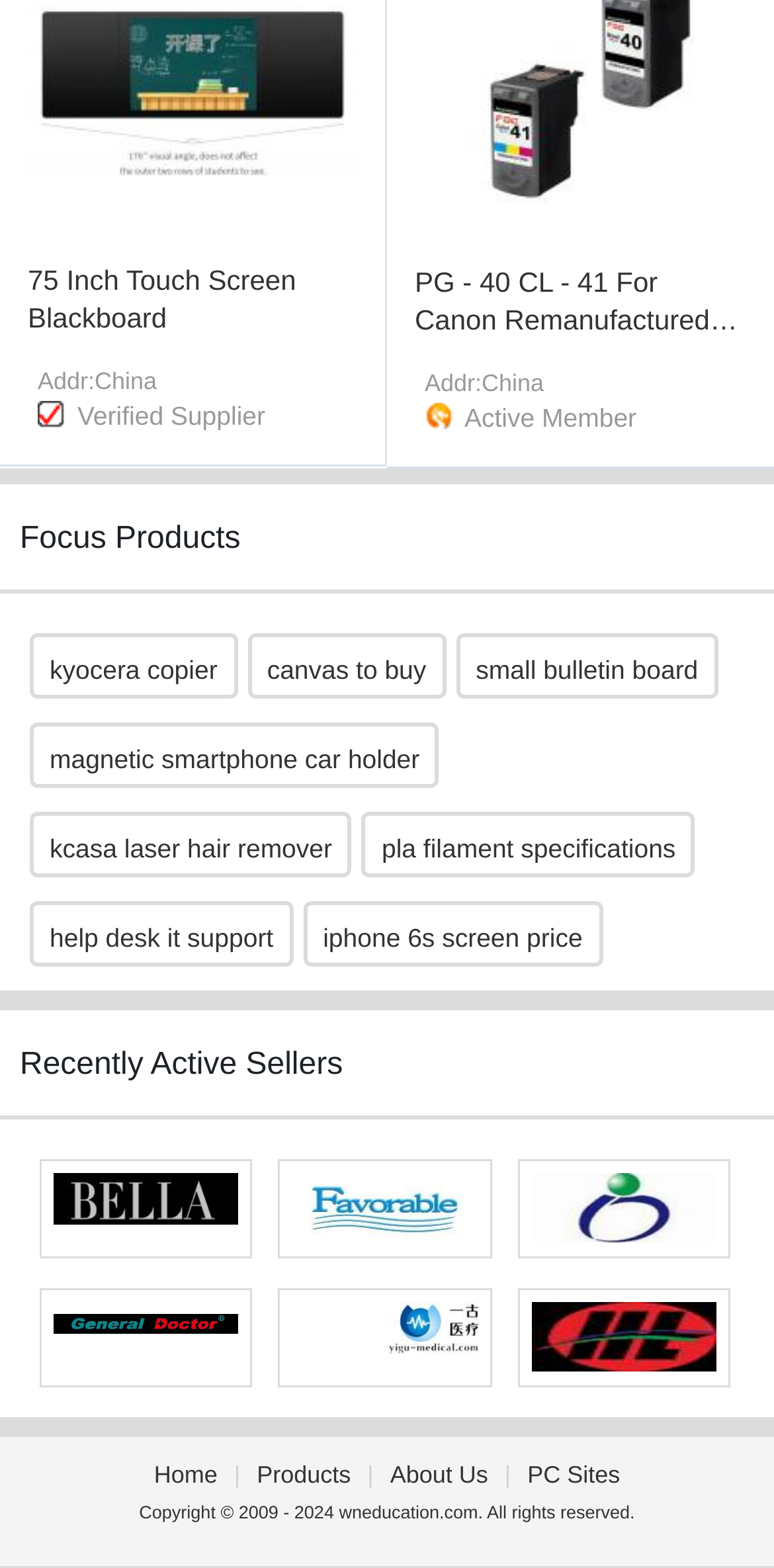Please find the bounding box coordinates of the element's region to be clicked to carry out this instruction: "Learn about the website".

[0.491, 0.932, 0.643, 0.95]